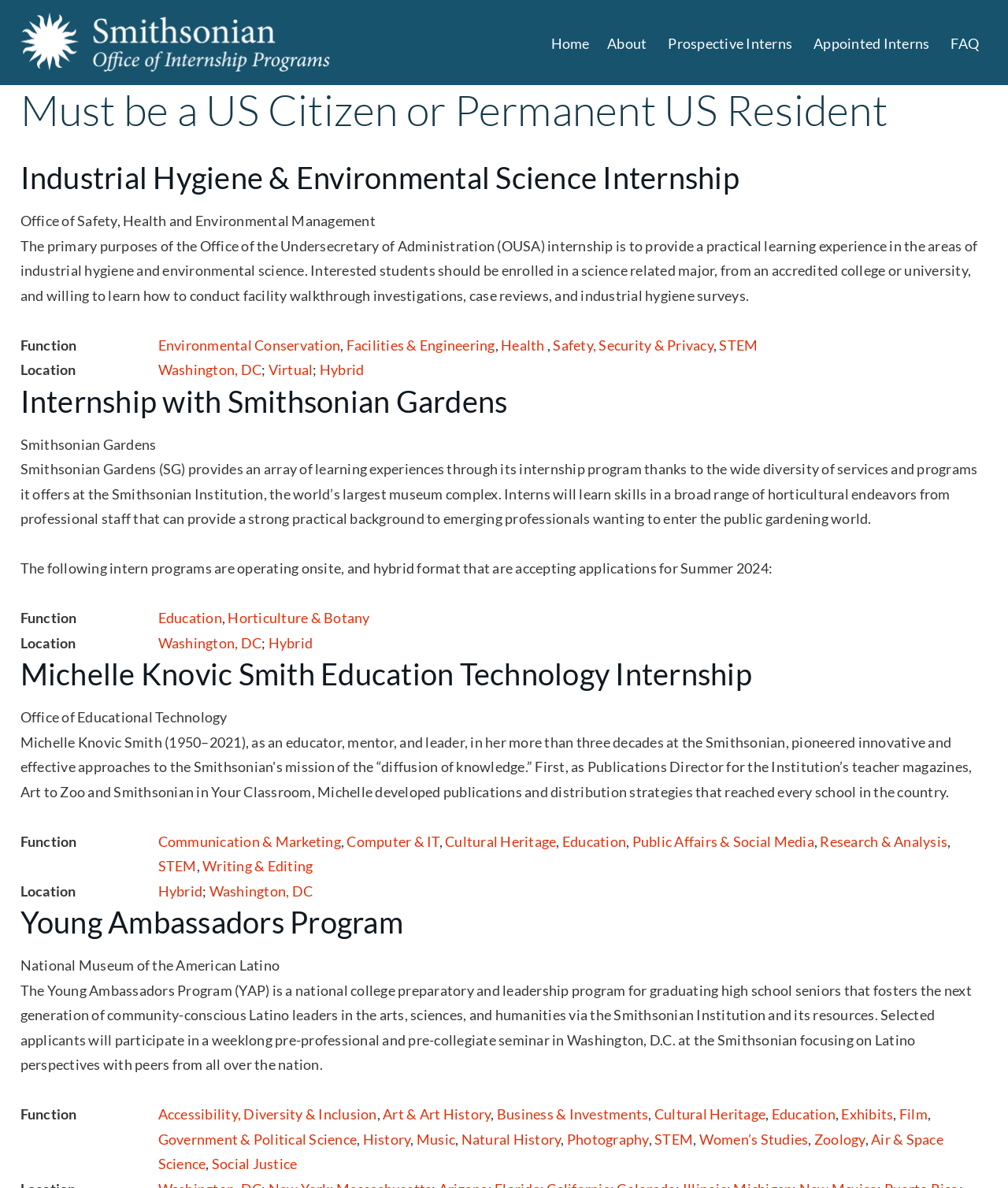What is the Young Ambassadors Program focused on?
Kindly answer the question with as much detail as you can.

According to the webpage, the Young Ambassadors Program is focused on Latino perspectives, and is a national college preparatory and leadership program for graduating high school seniors.